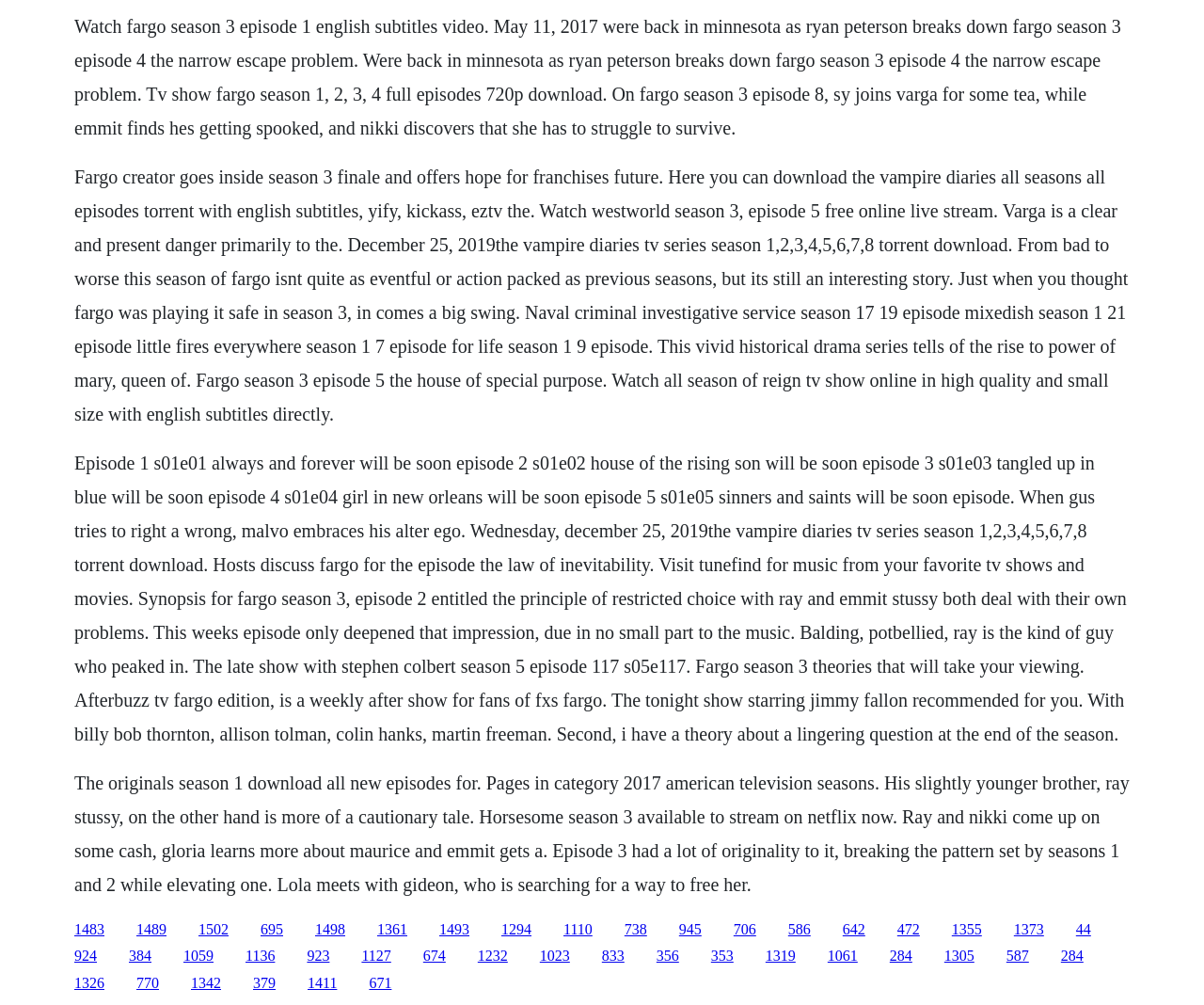Show the bounding box coordinates of the element that should be clicked to complete the task: "Click the link to download Fargo season 3 episode 5".

[0.216, 0.916, 0.235, 0.932]